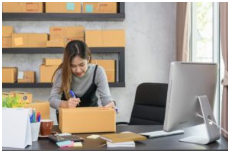Describe all the elements in the image extensively.

In a bright, organized home office, a businesswoman is focused on her work, actively writing on an orange box placed on the sleek black desk in front of her. Her long hair is styled neatly as she bends slightly forward, demonstrating a sense of dedication and concentration. Surrounding her are neatly stacked boxes in various sizes, hinting at her busy entrepreneurial life. The modern workspace is equipped with a large computer monitor, colorful stationery, and a mug, reflecting a productive atmosphere. This scene captures the essence of managing a home-based business, depicting the balance of hard work and modern workspace aesthetics. The image complements the article titled "Six Signs You Need to Expand Your Home-Based Business," published on March 12, 2019, which likely discusses the challenges and rewards of self-employment.